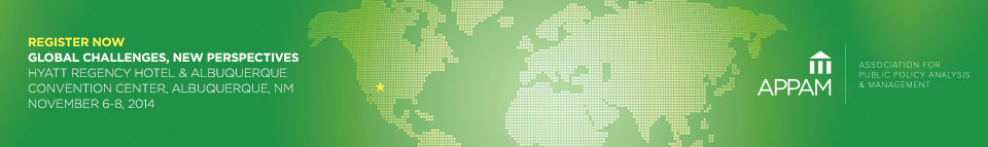Where will the conference be held?
From the screenshot, supply a one-word or short-phrase answer.

Albuquerque, NM